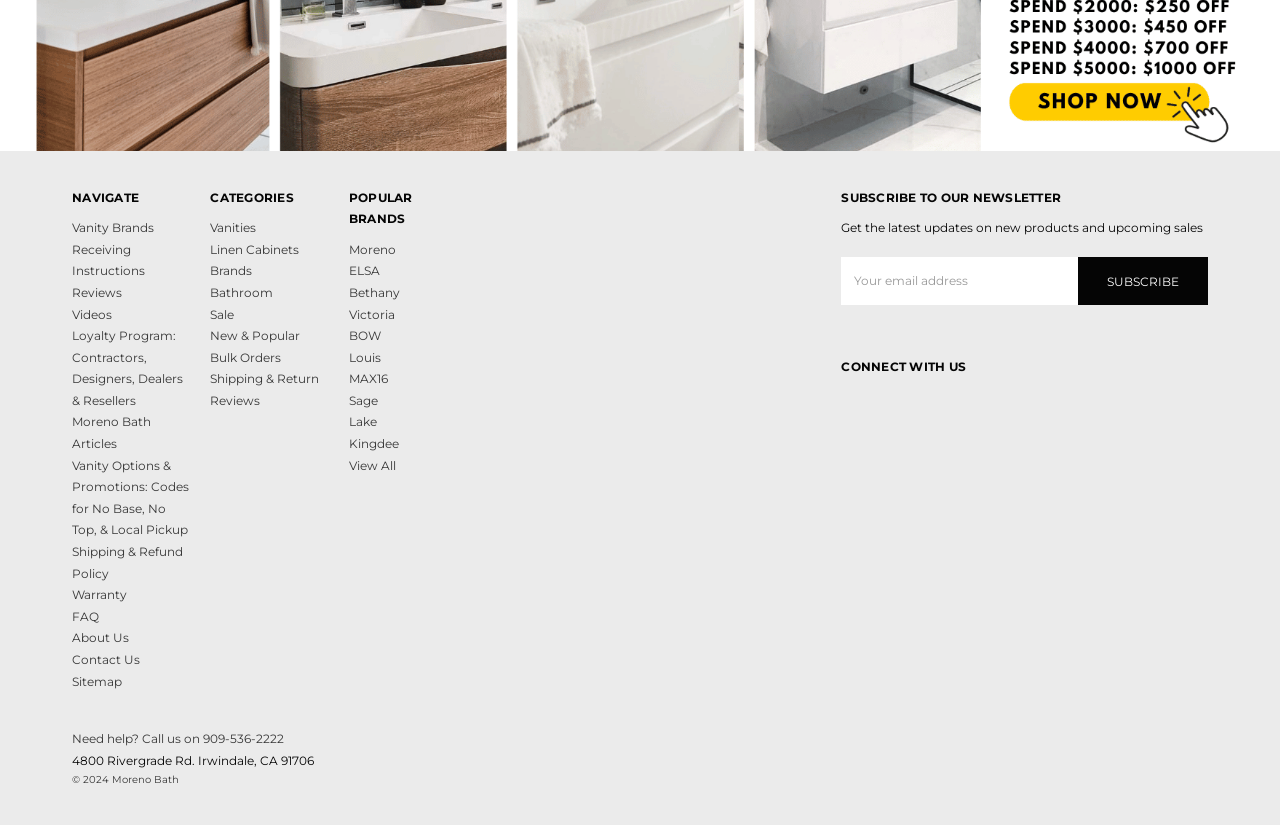Please respond to the question with a concise word or phrase:
What is the main navigation category?

NAVIGATE